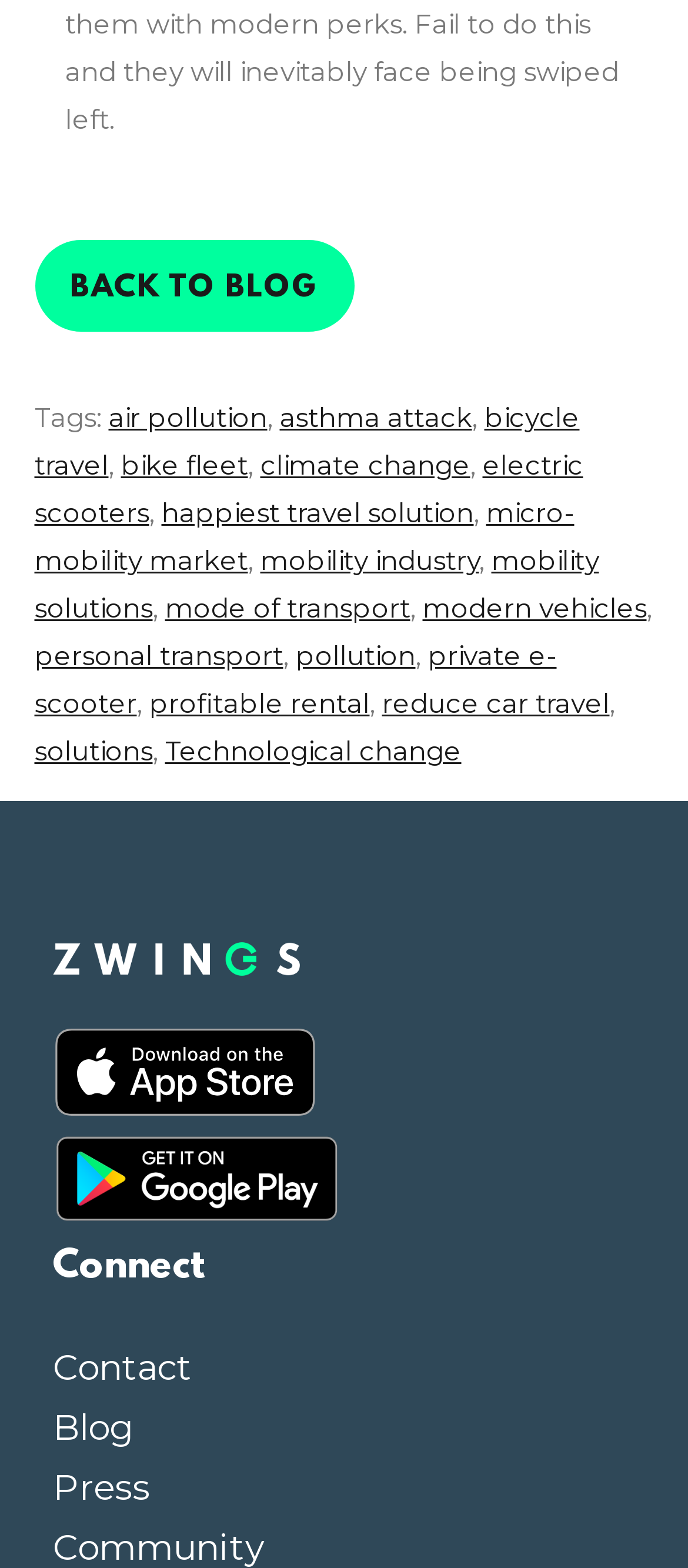Provide a brief response to the question below using a single word or phrase: 
What is the link below 'bicycle travel'?

bike fleet